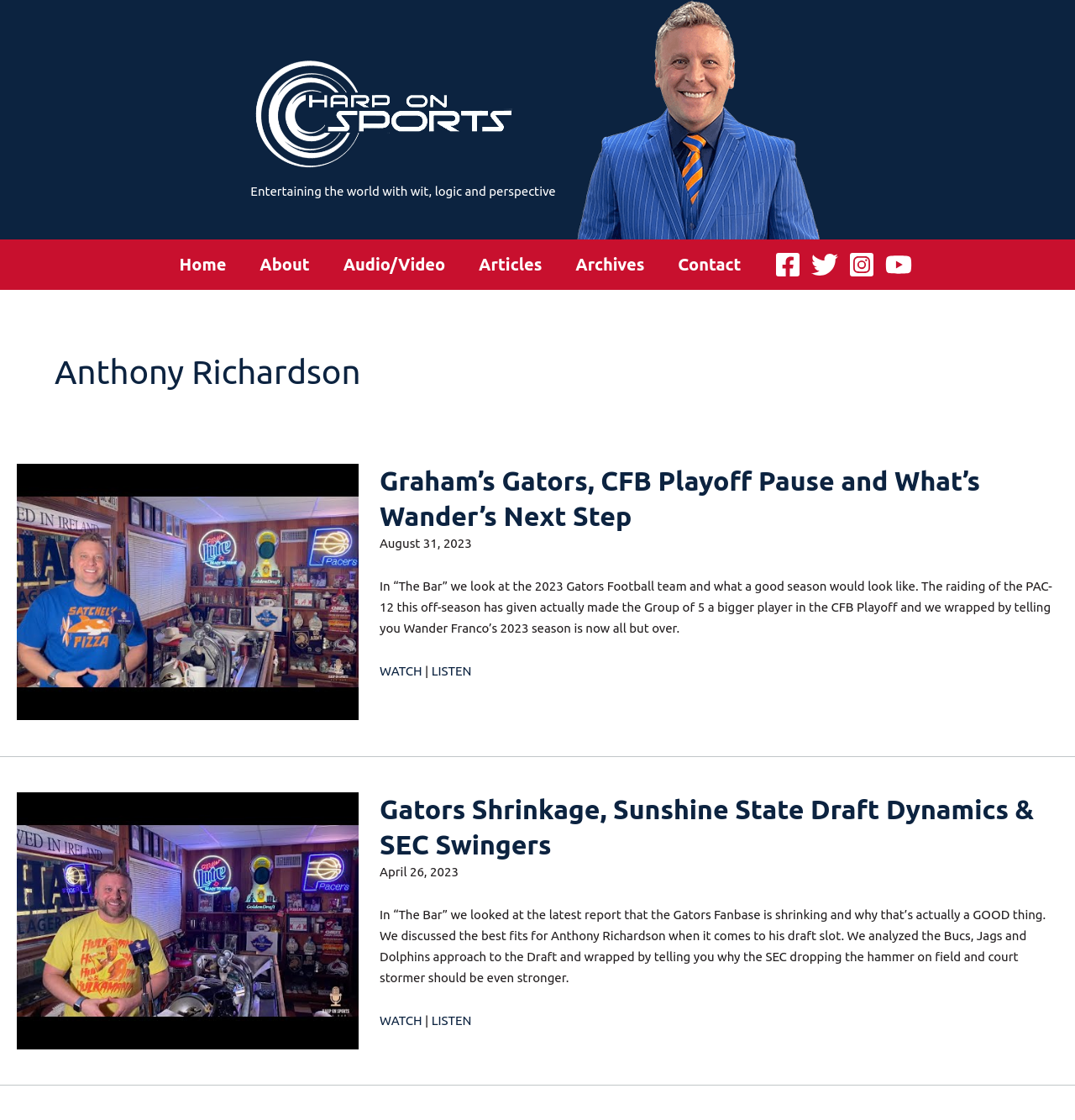What are the social media platforms linked on the webpage?
Using the image, answer in one word or phrase.

Facebook, Twitter, Instagram, YouTube